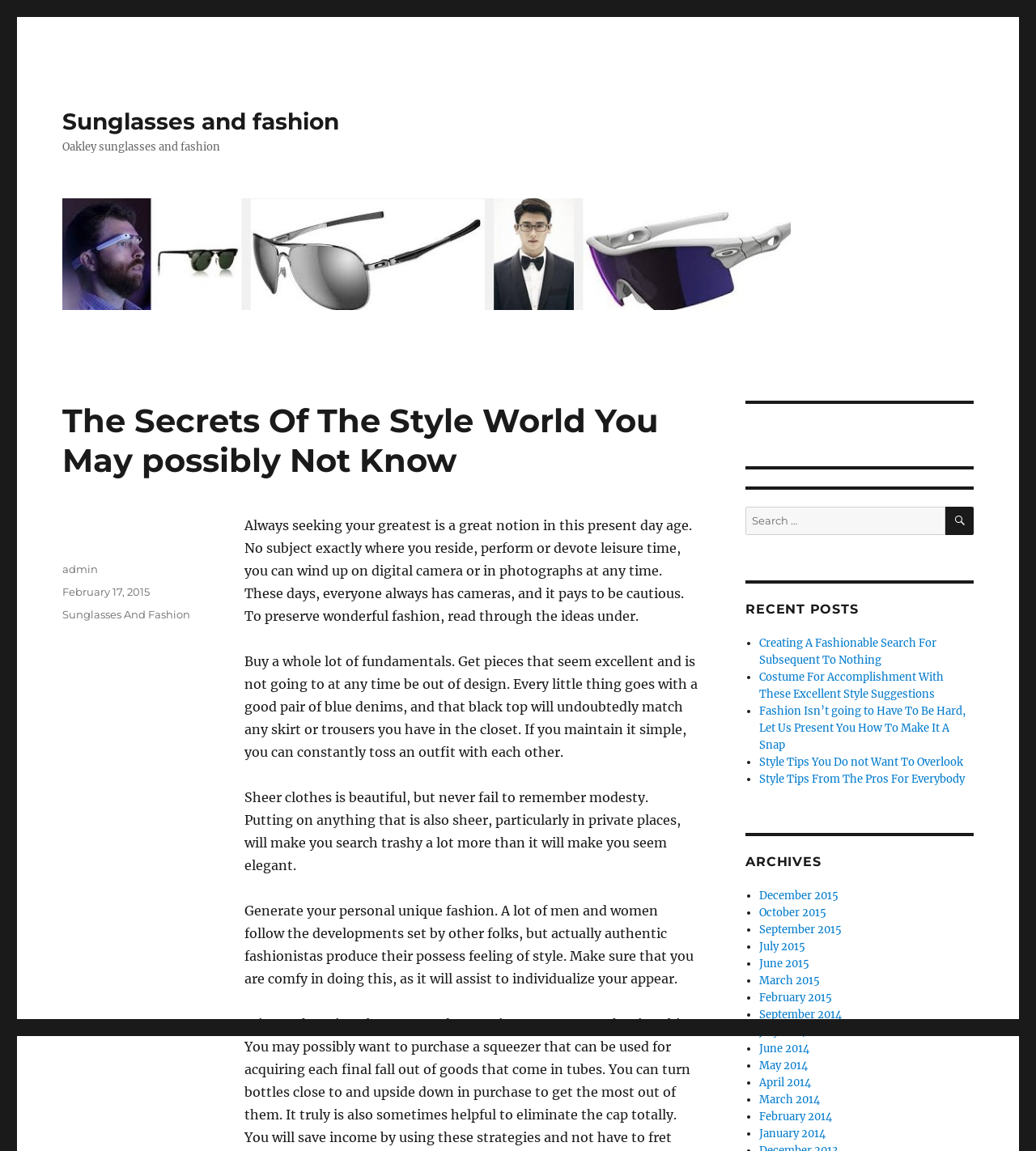Using the provided description April 2014, find the bounding box coordinates for the UI element. Provide the coordinates in (top-left x, top-left y, bottom-right x, bottom-right y) format, ensuring all values are between 0 and 1.

[0.733, 0.935, 0.783, 0.947]